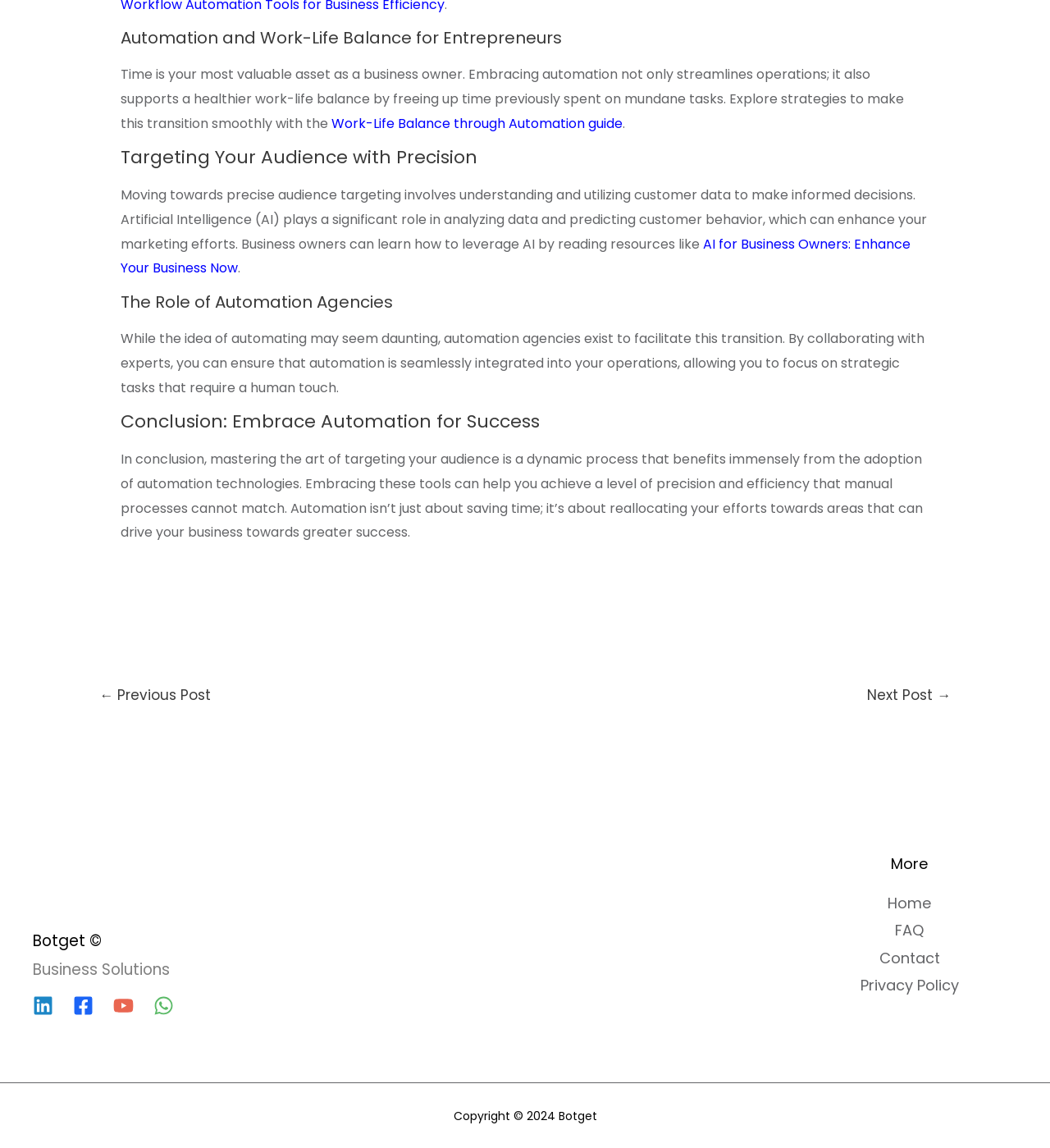Specify the bounding box coordinates of the area that needs to be clicked to achieve the following instruction: "Go to the previous post".

[0.074, 0.593, 0.221, 0.621]